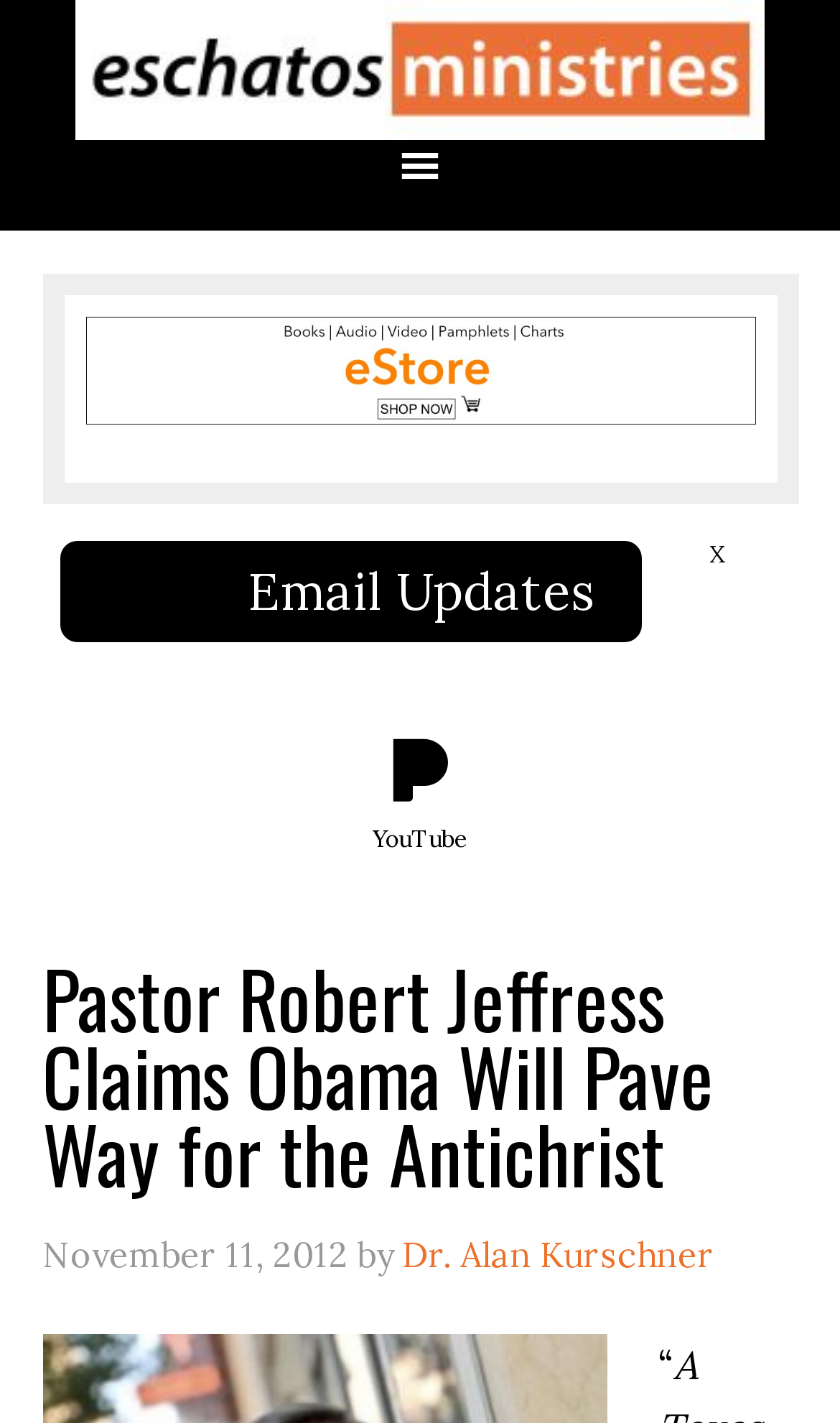Identify the bounding box of the HTML element described here: "Email Updates". Provide the coordinates as four float numbers between 0 and 1: [left, top, right, bottom].

[0.072, 0.38, 0.764, 0.451]